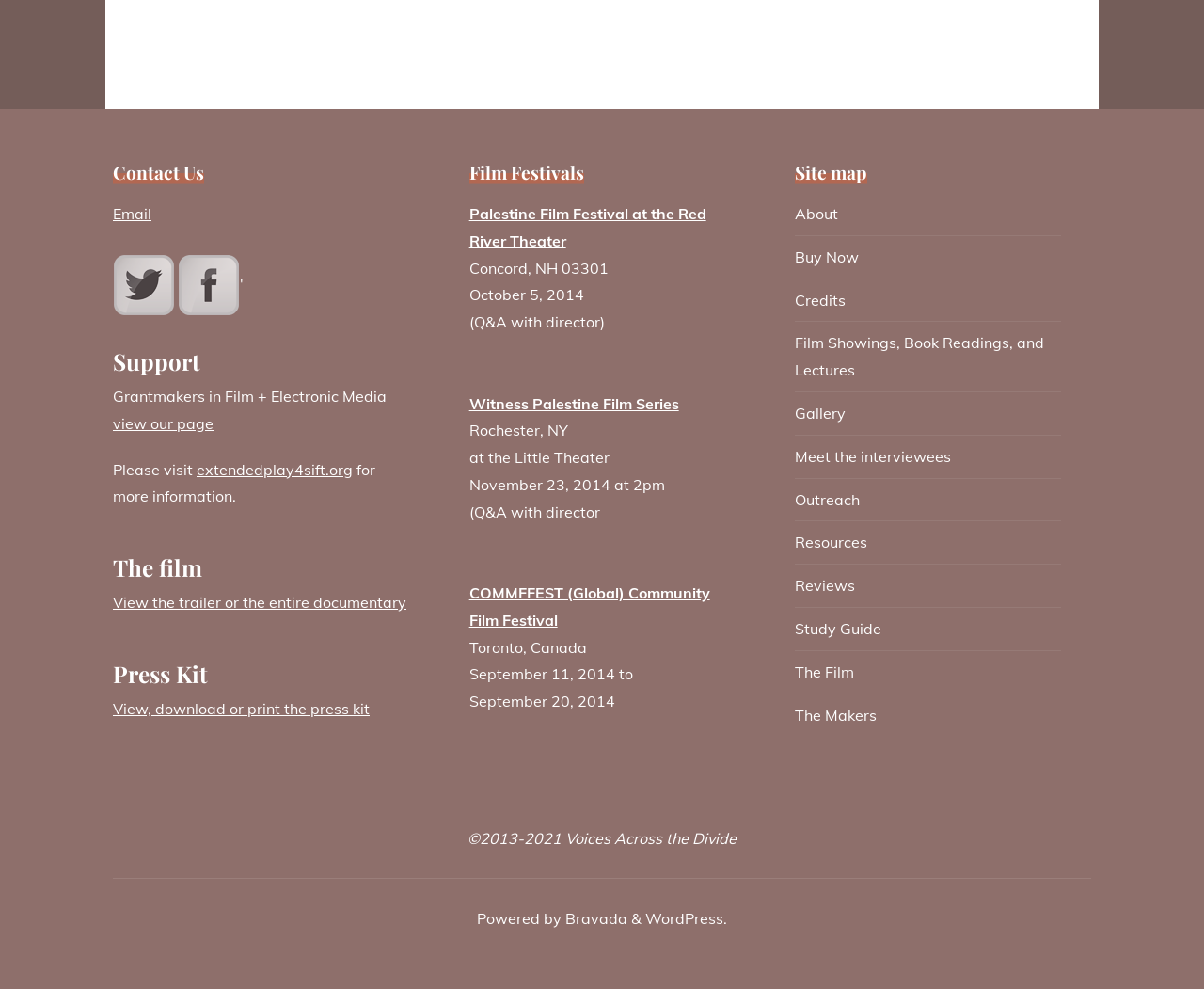Show the bounding box coordinates of the element that should be clicked to complete the task: "View the trailer or the entire documentary".

[0.094, 0.599, 0.338, 0.618]